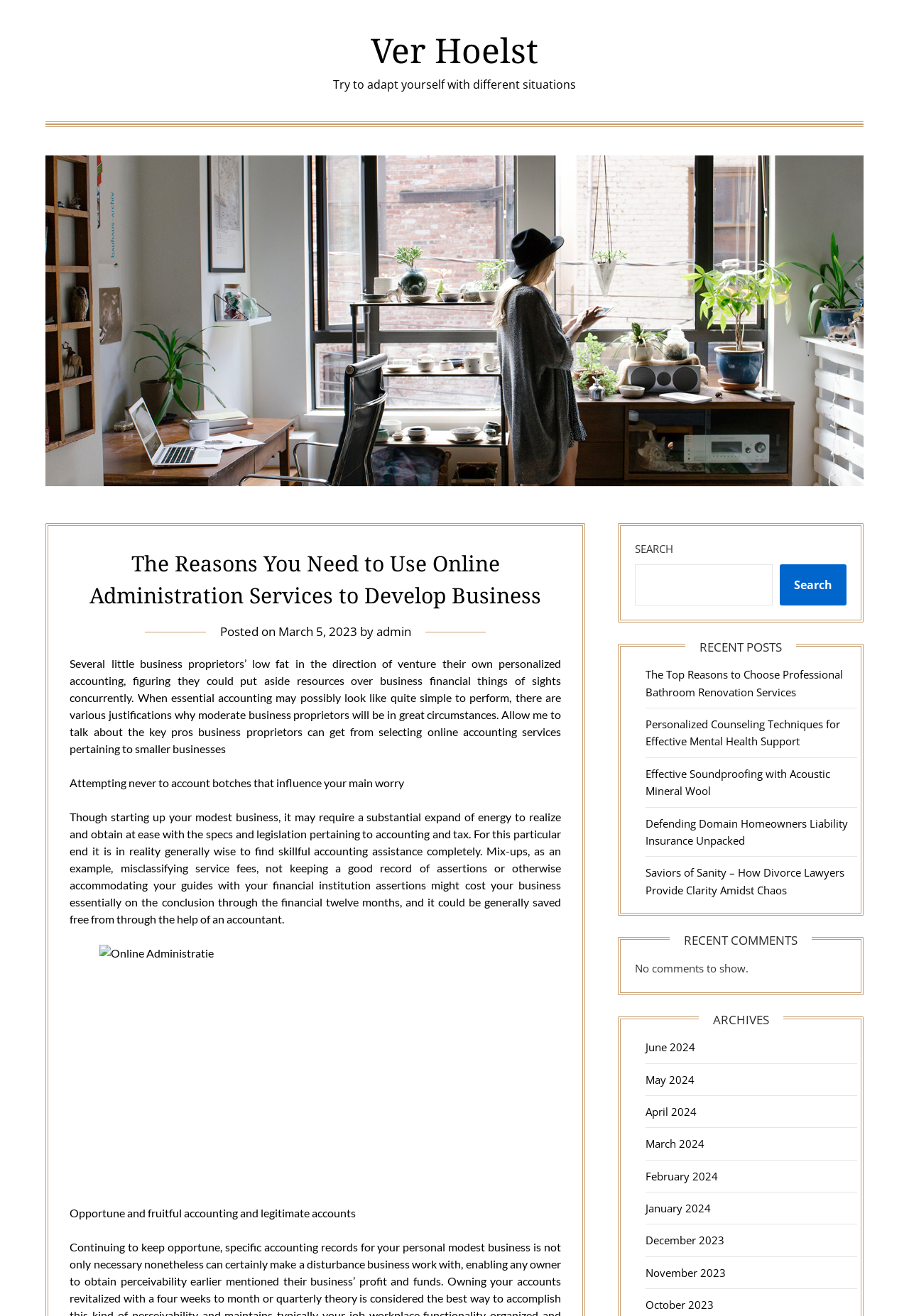What is the author of the current post?
Utilize the information in the image to give a detailed answer to the question.

I found the answer by looking at the section where the post's metadata is displayed, which includes the author's name. The author's name is mentioned as 'admin' in the link element with the text 'by'.